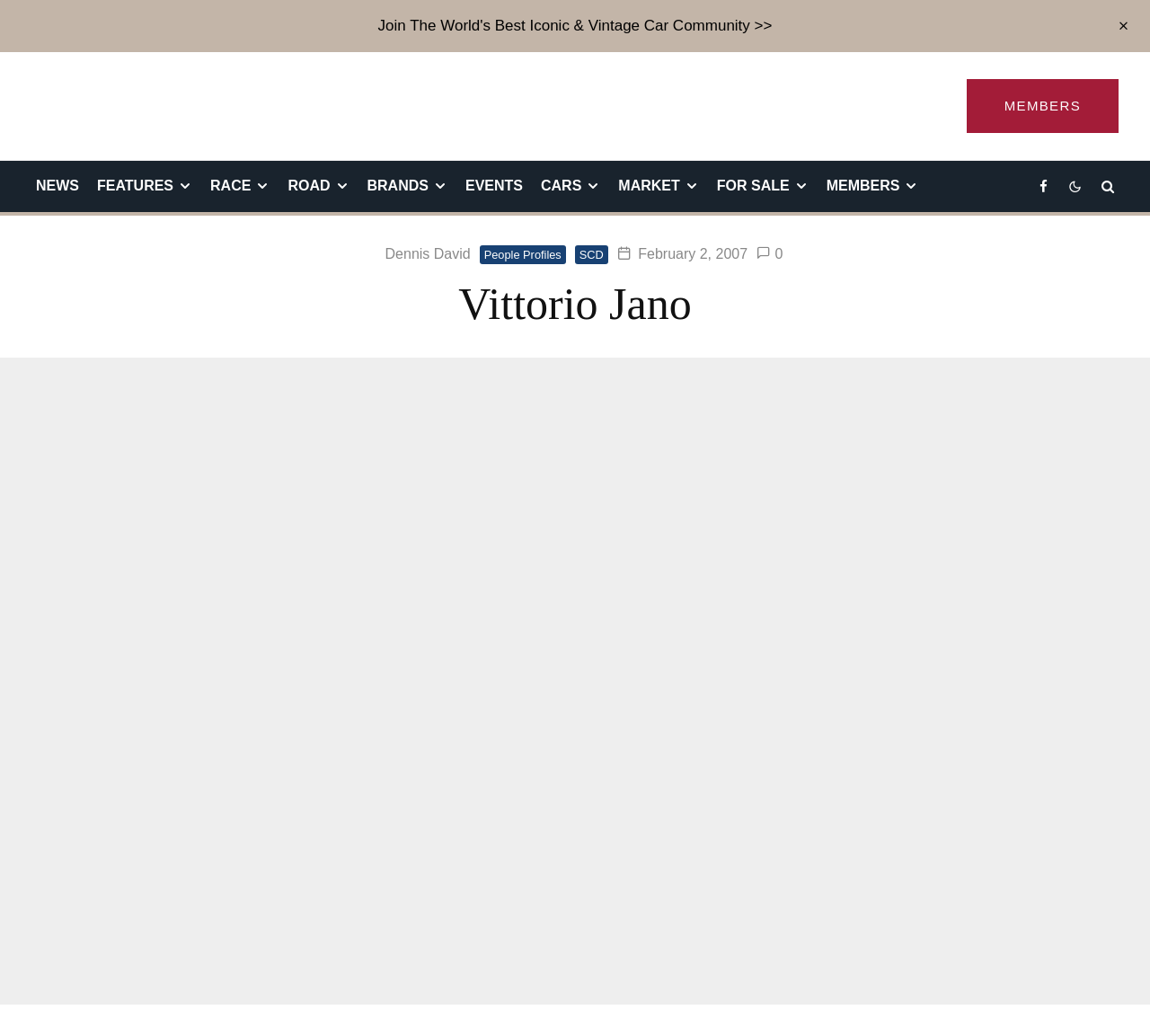Please identify the bounding box coordinates of the element that needs to be clicked to perform the following instruction: "Go to NEWS".

[0.023, 0.155, 0.077, 0.204]